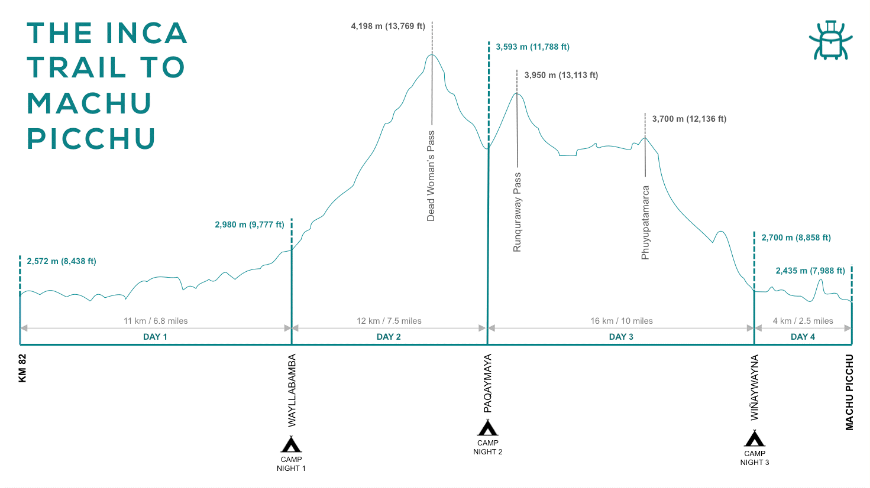Provide a comprehensive description of the image.

The image titled "The Inca Trail to Machu Picchu" illustrates the elevation profile of the historic trek, detailing each day's hiking distances and altitudes. Starting on Day 1 at Km 82, hikers ascend from 2,572 meters (8,438 feet) to 2,980 meters (9,777 feet) at Wayllabamba, covering a distance of 11 km (6.8 miles). Day 2 presents the challenging ascent to Dead Woman's Pass, the highest point at 4,198 meters (13,769 feet), with a total distance of 12 km (7.5 miles). Day 3 includes a longer trek of 16 km (10 miles), reaching significant points like Runaway Pass at 3,593 meters (11,788 feet) and Phuyupatamarca at 3,700 meters (12,136 feet). Finally, Day 4 features the descent towards Machu Picchu, culminating at 2,435 meters (7,988 feet) after traversing 4 km (2.5 miles) through the breathtaking landscapes of the Andes Mountains. This chart not only highlights the physical challenges of the trek but also emphasizes the stunning vistas await those who embark on this iconic journey.